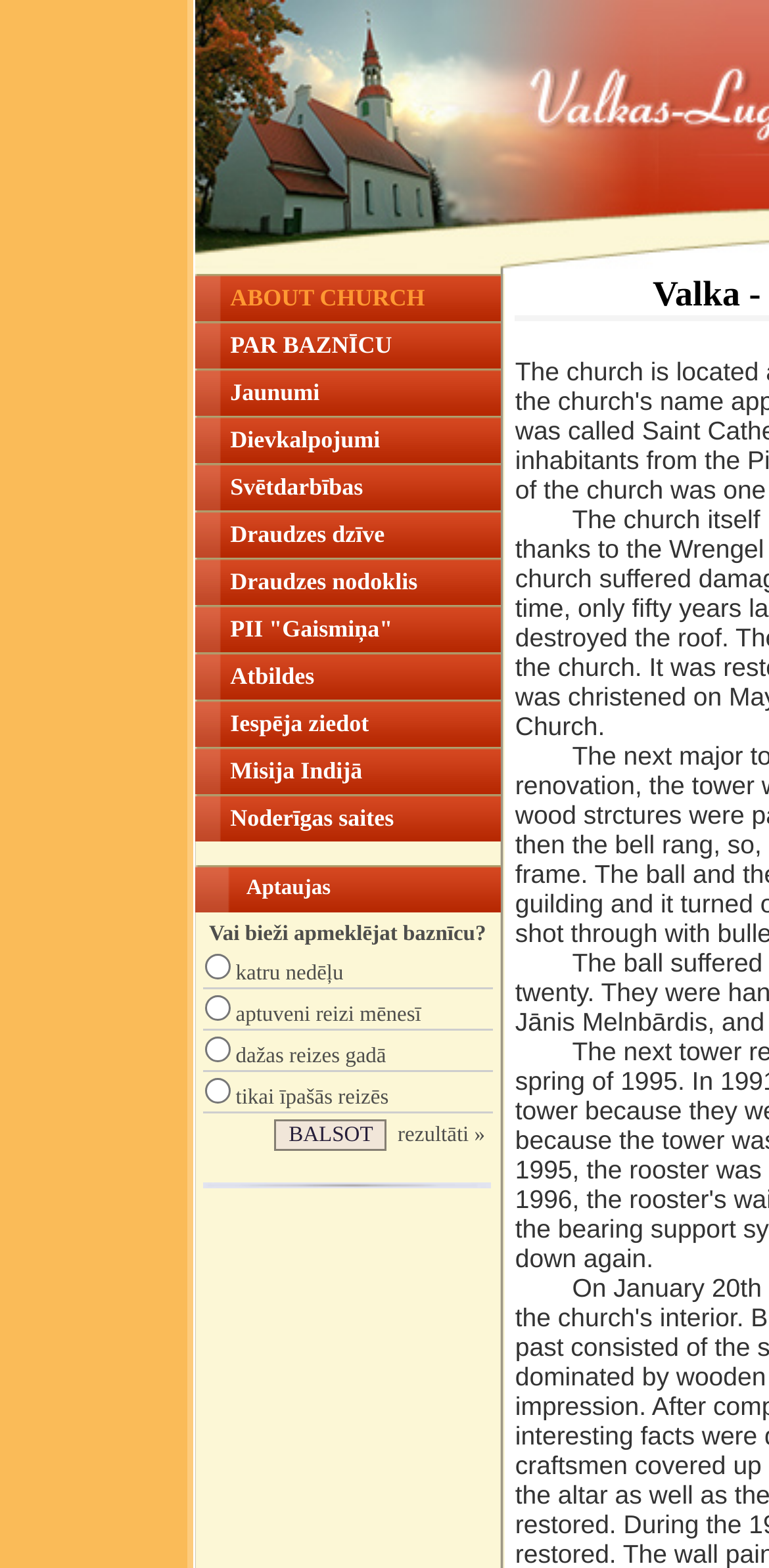Find the bounding box coordinates of the area to click in order to follow the instruction: "Go to Education".

None